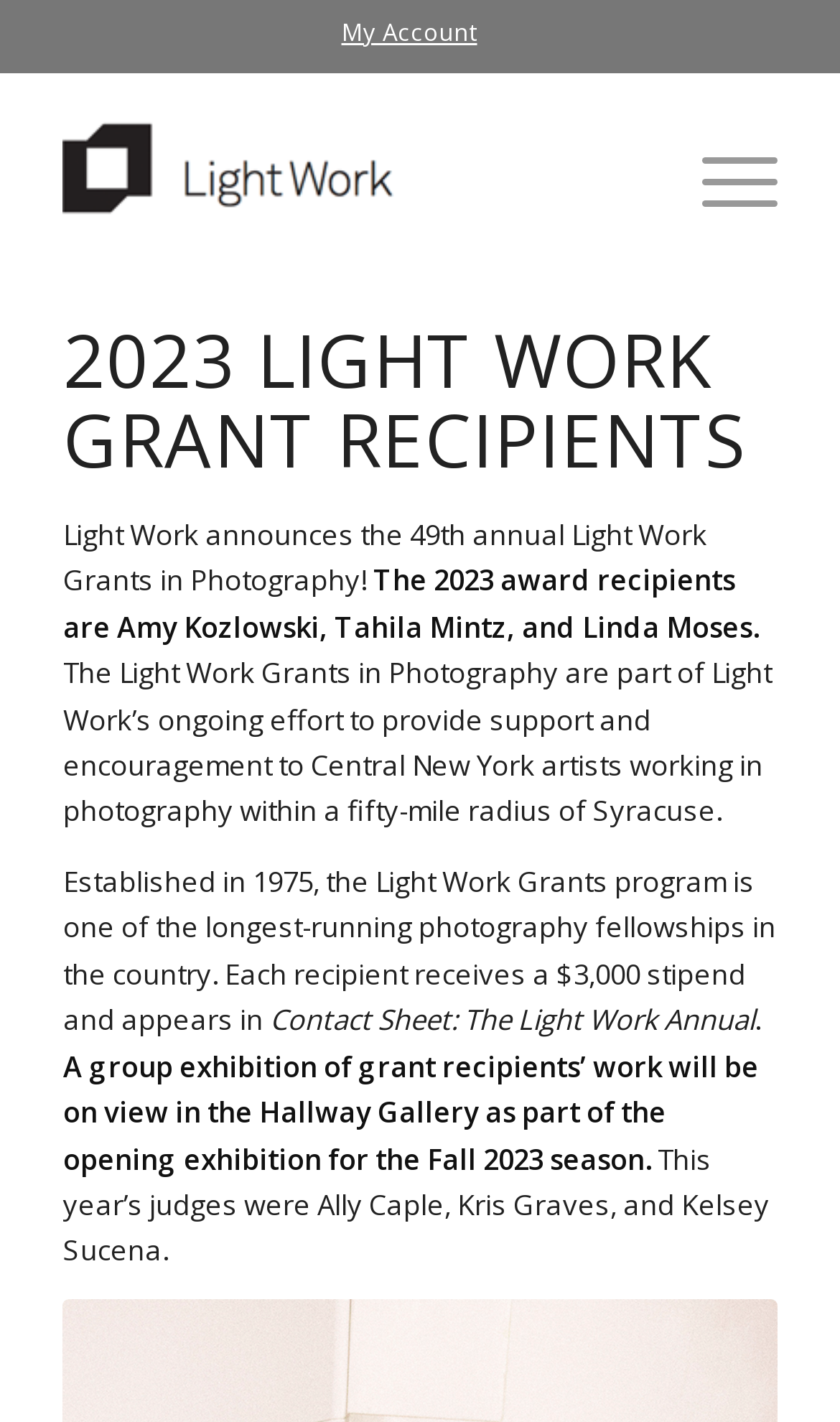What is the amount of the stipend each recipient receives?
Please elaborate on the answer to the question with detailed information.

The amount of the stipend can be found in the paragraph that describes the Light Work Grants program, which states that 'Each recipient receives a $3,000 stipend...'.